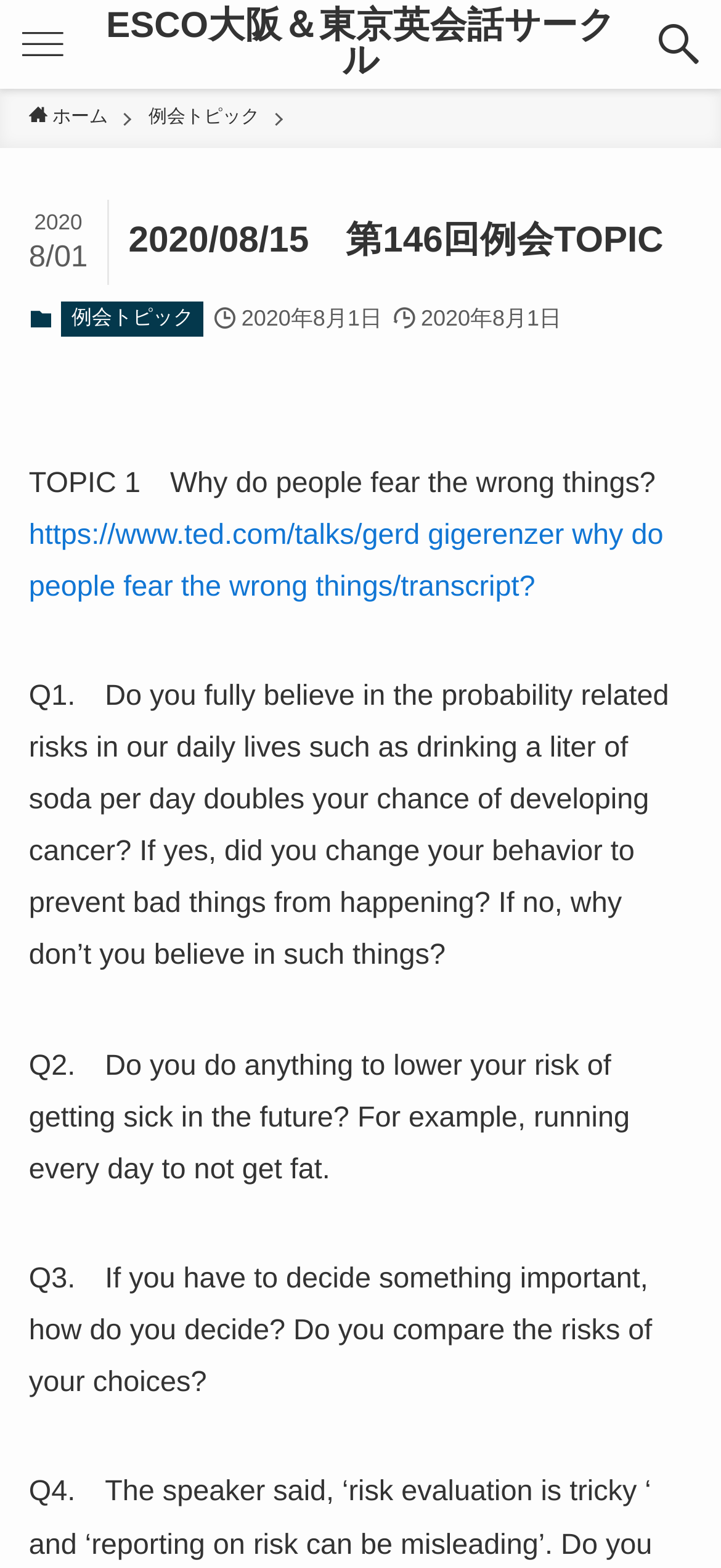Create an in-depth description of the webpage, covering main sections.

This webpage appears to be a discussion topic page for a English conversation circle in Osaka and Tokyo. At the top, there is a menu button on the left and a link to the home page on the right. Below this, there is a heading that reads "2020/08/15　第146回例会TOPIC" with a time stamp "8/01" next to it. 

Underneath the heading, there are several sections. On the left, there is a link to "例会トピック" and a label "公開日" with the date "2020年8月1日" next to it. On the right, there is a label "更新日" with no accompanying date. 

The main content of the page is a discussion topic titled "TOPIC 1　Why do people fear the wrong things?" with a link to a TED talk transcript below it. This is followed by four questions related to the topic, each with a brief description. The questions are "Do you fully believe in the probability related risks in our daily lives?", "If yes, did you change your behavior to prevent bad things from happening?", "If no, why don’t you believe in such things?", and "Do you do anything to lower your risk of getting sick in the future?".